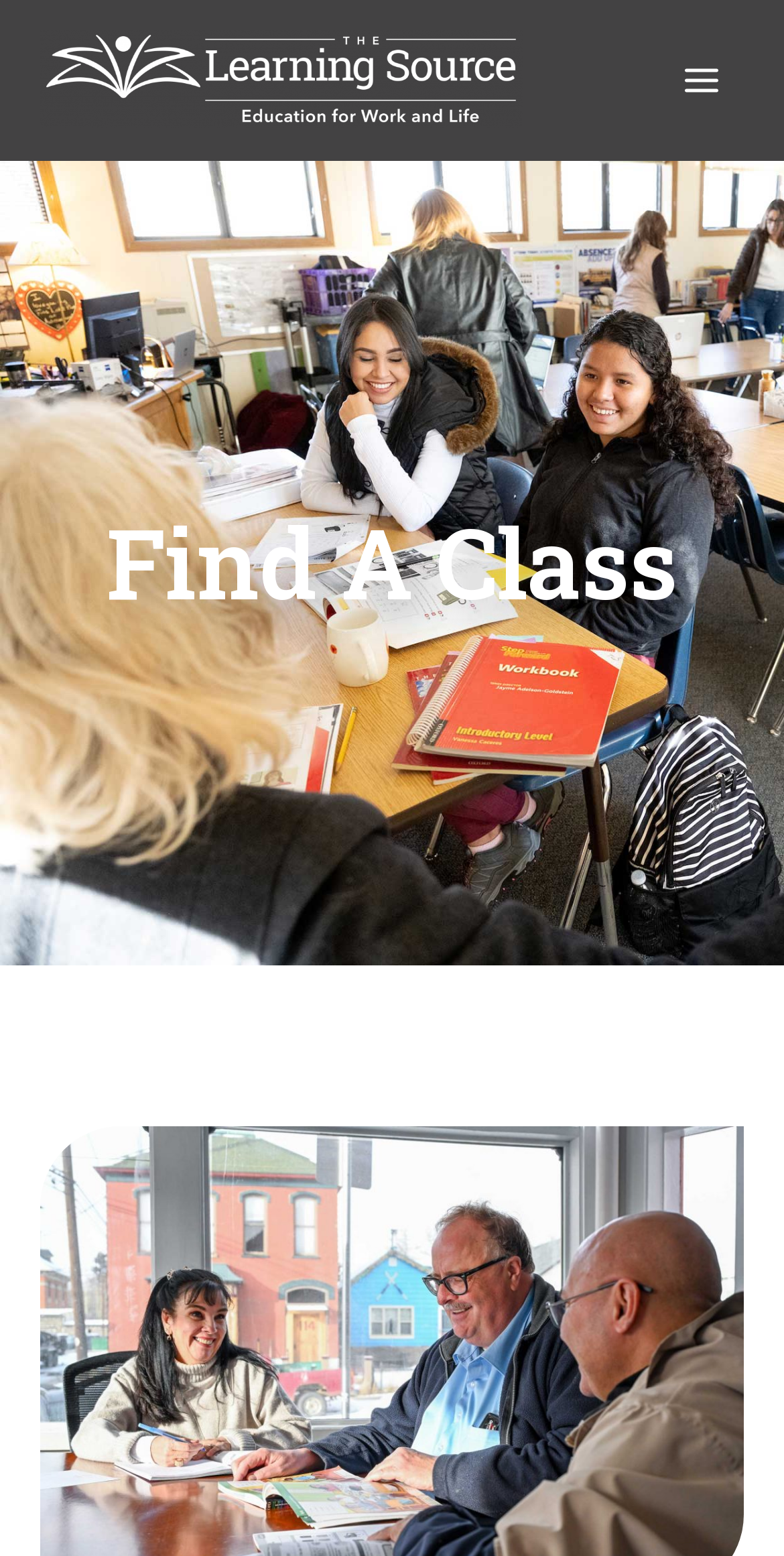Determine the bounding box coordinates for the UI element with the following description: "Main Menu". The coordinates should be four float numbers between 0 and 1, represented as [left, top, right, bottom].

[0.841, 0.024, 0.949, 0.078]